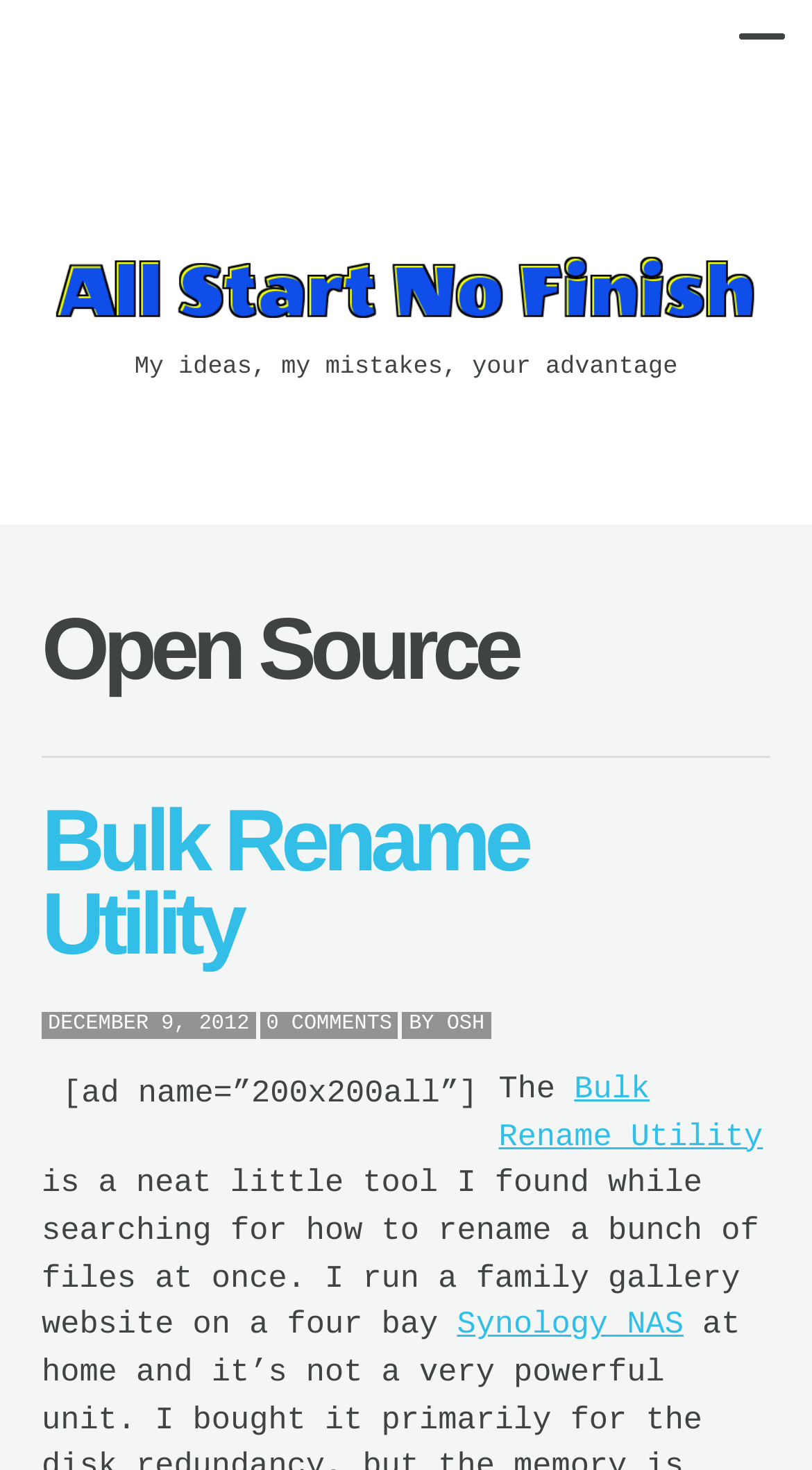Who is the author of the article?
Look at the image and answer the question using a single word or phrase.

OSH